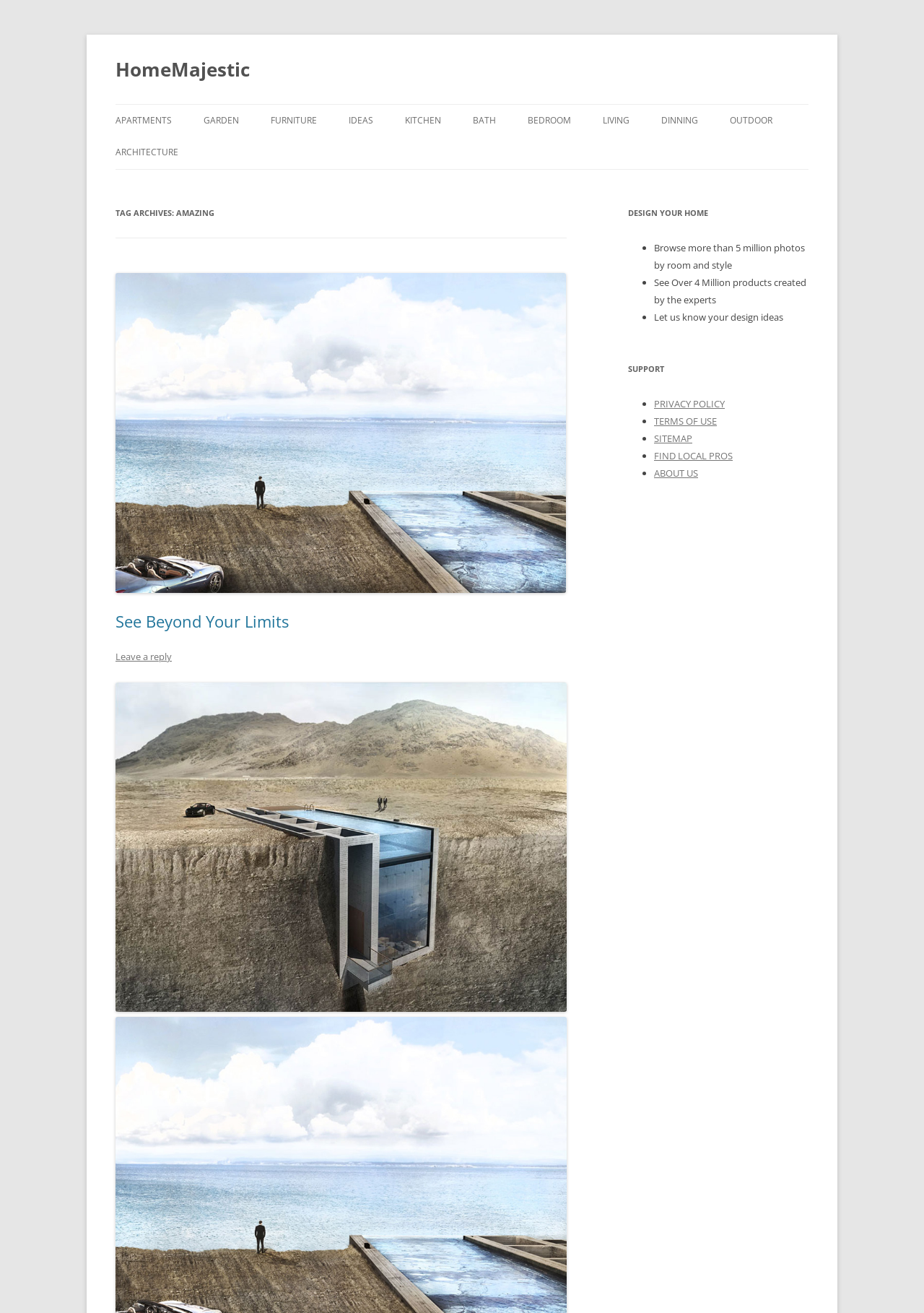What is the 'IDEAS' link about?
Answer the question with just one word or phrase using the image.

Home design ideas